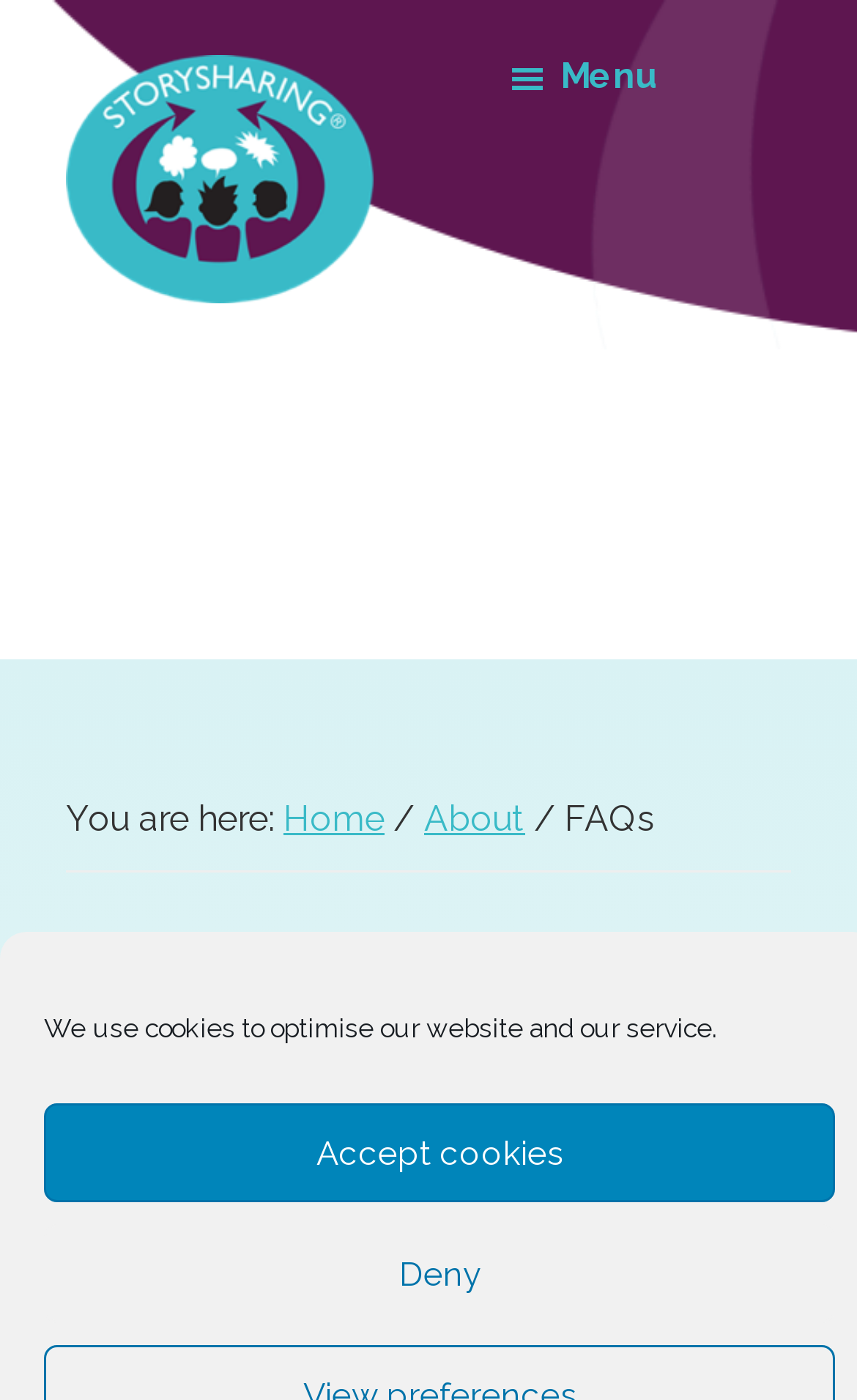How many tabs are available on the FAQ page?
Use the image to answer the question with a single word or phrase.

2